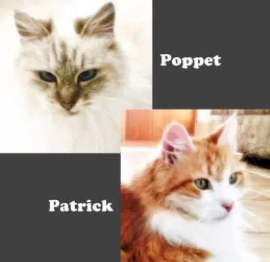What is the color of Poppet's eyes? Look at the image and give a one-word or short phrase answer.

Blue